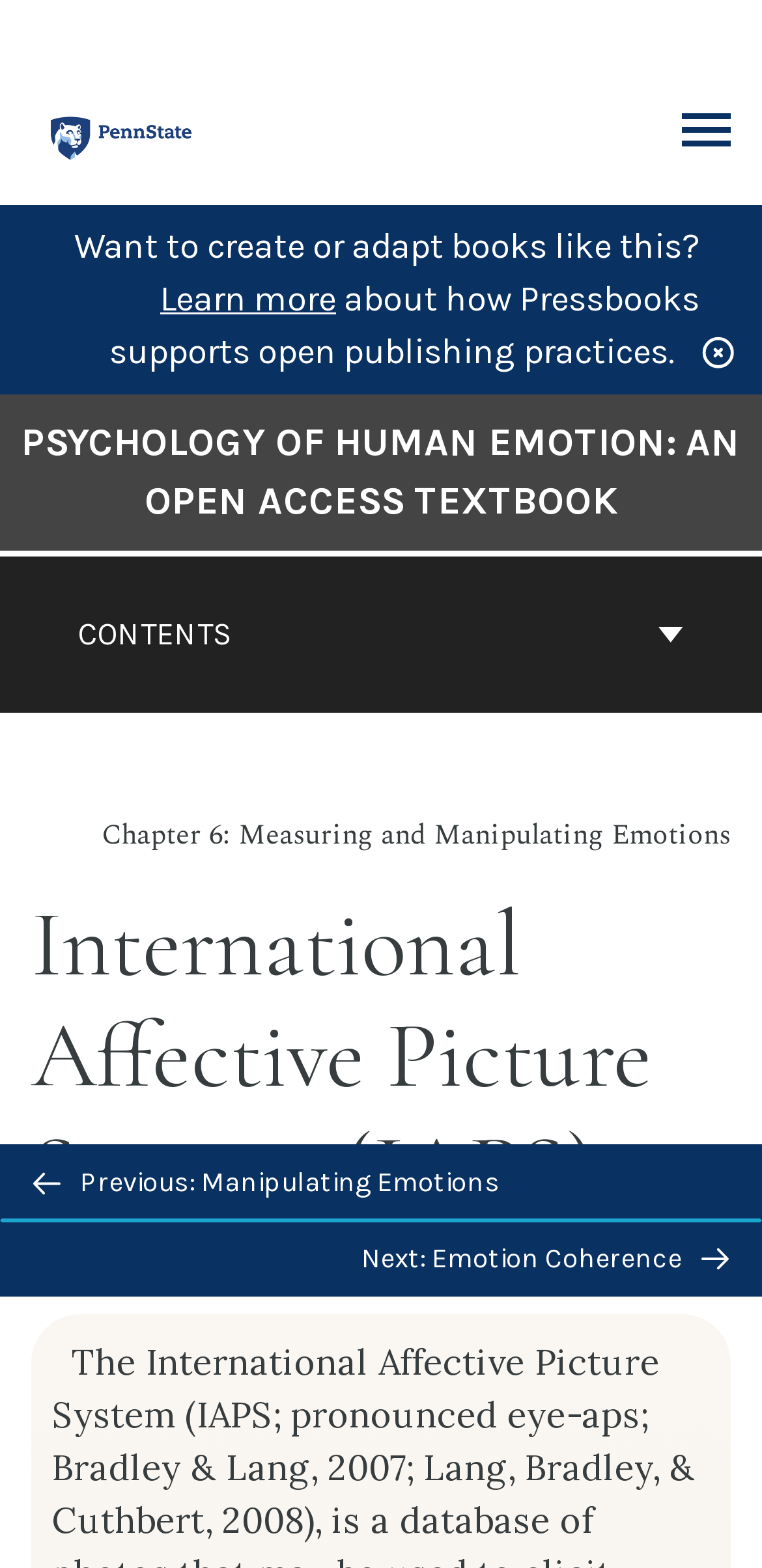Articulate a detailed summary of the webpage's content and design.

The webpage is about the "Psychology of Human Emotion: An Open Access Textbook" and specifically focuses on the "International Affective Picture Systems (IAPS)". At the top left corner, there is a logo of "The Pennsylvania State University" accompanied by a link to the university's website. On the top right corner, there is a "Toggle Menu" link.

Below the top section, there is a promotional text that reads "Want to create or adapt books like this?" followed by a "Learn more" link and a brief description about how Pressbooks supports open publishing practices.

The main content of the page is divided into two sections. On the left side, there is a navigation menu labeled "Book Contents Navigation" with a "CONTENTS" button. Below the button, there is a link to the cover page of the textbook, which is titled "PSYCHOLOGY OF HUMAN EMOTION: AN OPEN ACCESS TEXTBOOK".

On the right side, there is a section that displays the current chapter, which is "Chapter 6: Measuring and Manipulating Emotions". Above the chapter title, there is a header section with a heading that reads "International Affective Picture Systems (IAPS)".

At the bottom of the page, there is a navigation section with links to the previous and next chapters, accompanied by small arrow icons. There is also a "BACK TO TOP" button in the middle of the bottom section.